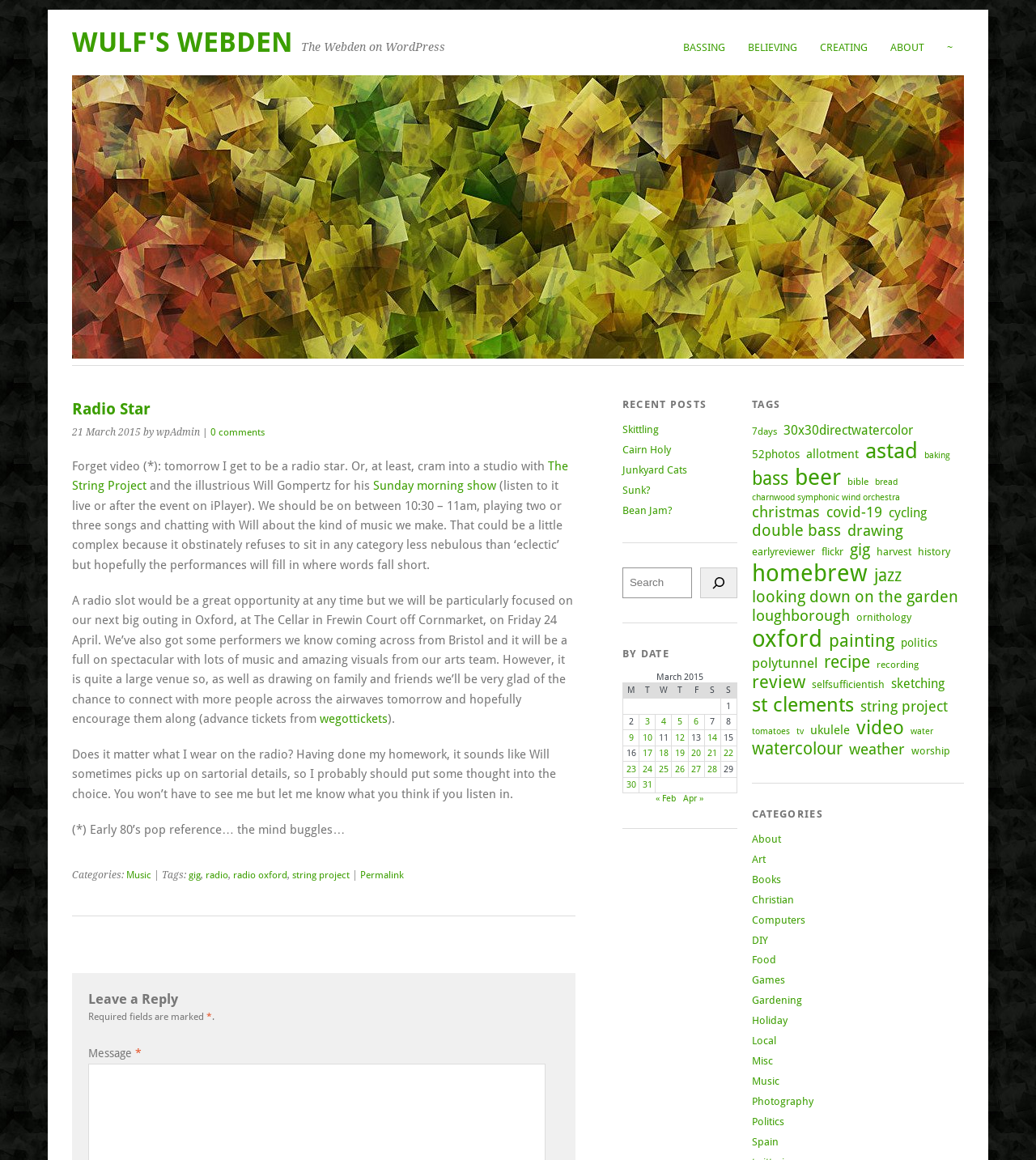What is the title of the article?
Please provide a comprehensive and detailed answer to the question.

The title of the article can be found in the header section of the webpage, which is 'Radio Star'. This is indicated by the heading element with the text 'Radio Star' at coordinates [0.07, 0.343, 0.555, 0.363].